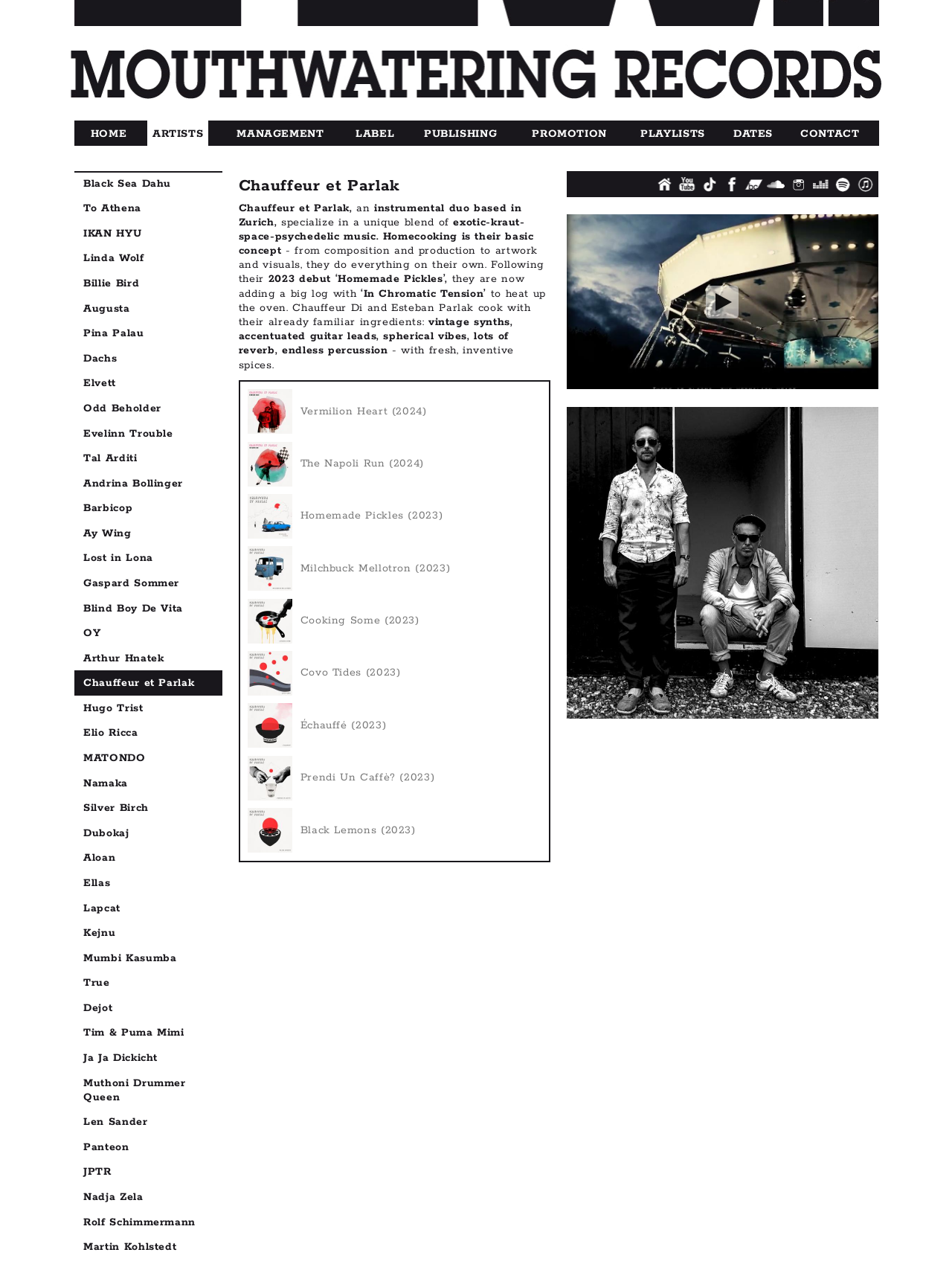What is the name of the instrumental duo?
Utilize the image to construct a detailed and well-explained answer.

I found the answer by looking at the heading element with the text 'Chauffeur et Parlak' and the static text elements that describe the duo.